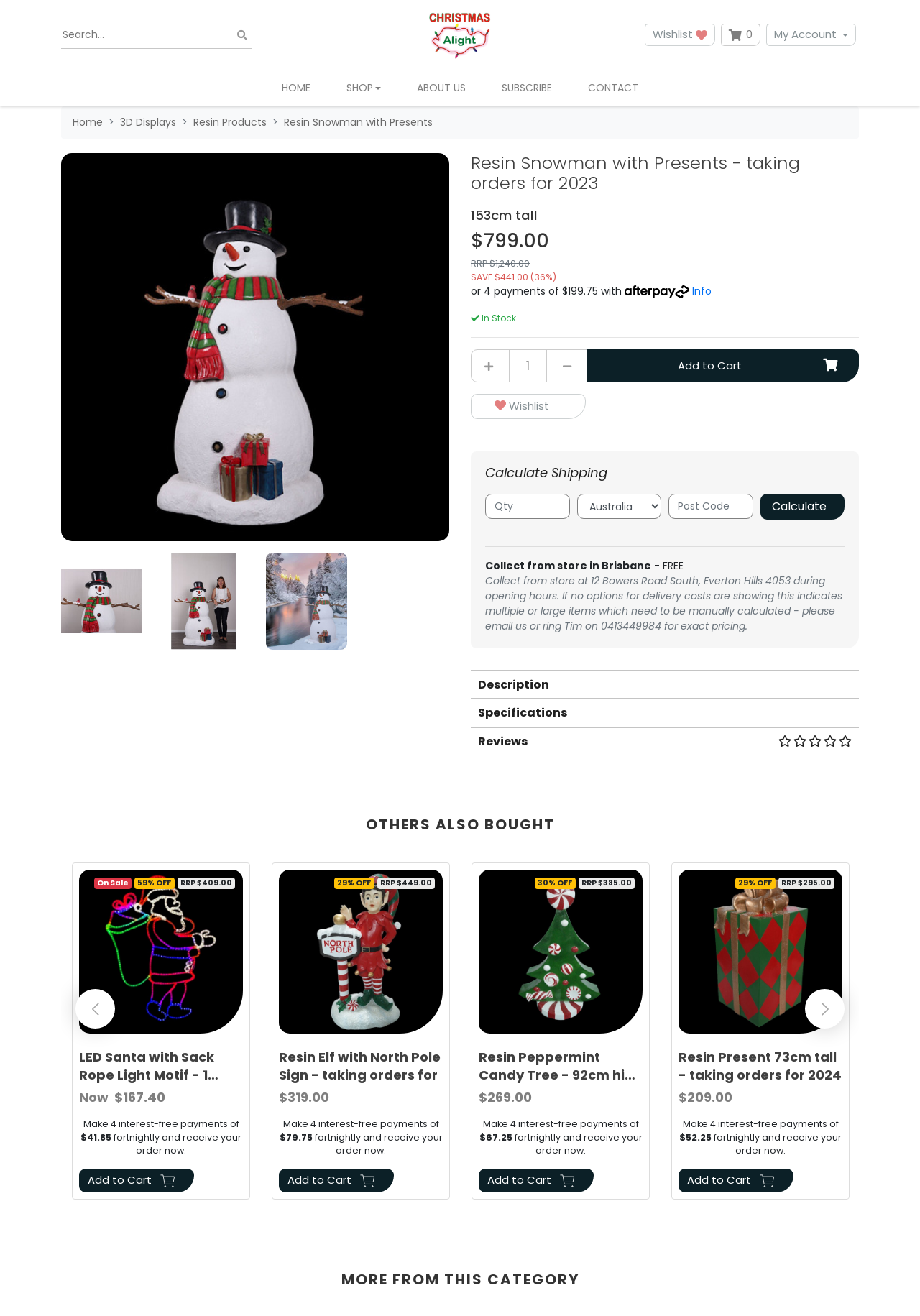Review the image closely and give a comprehensive answer to the question: What is the name of the product?

The product name can be found in the 'Product Name' heading, which is located in the 'Products information' section. The text content of this heading is 'Resin Snowman with Presents - taking orders for 2023'.